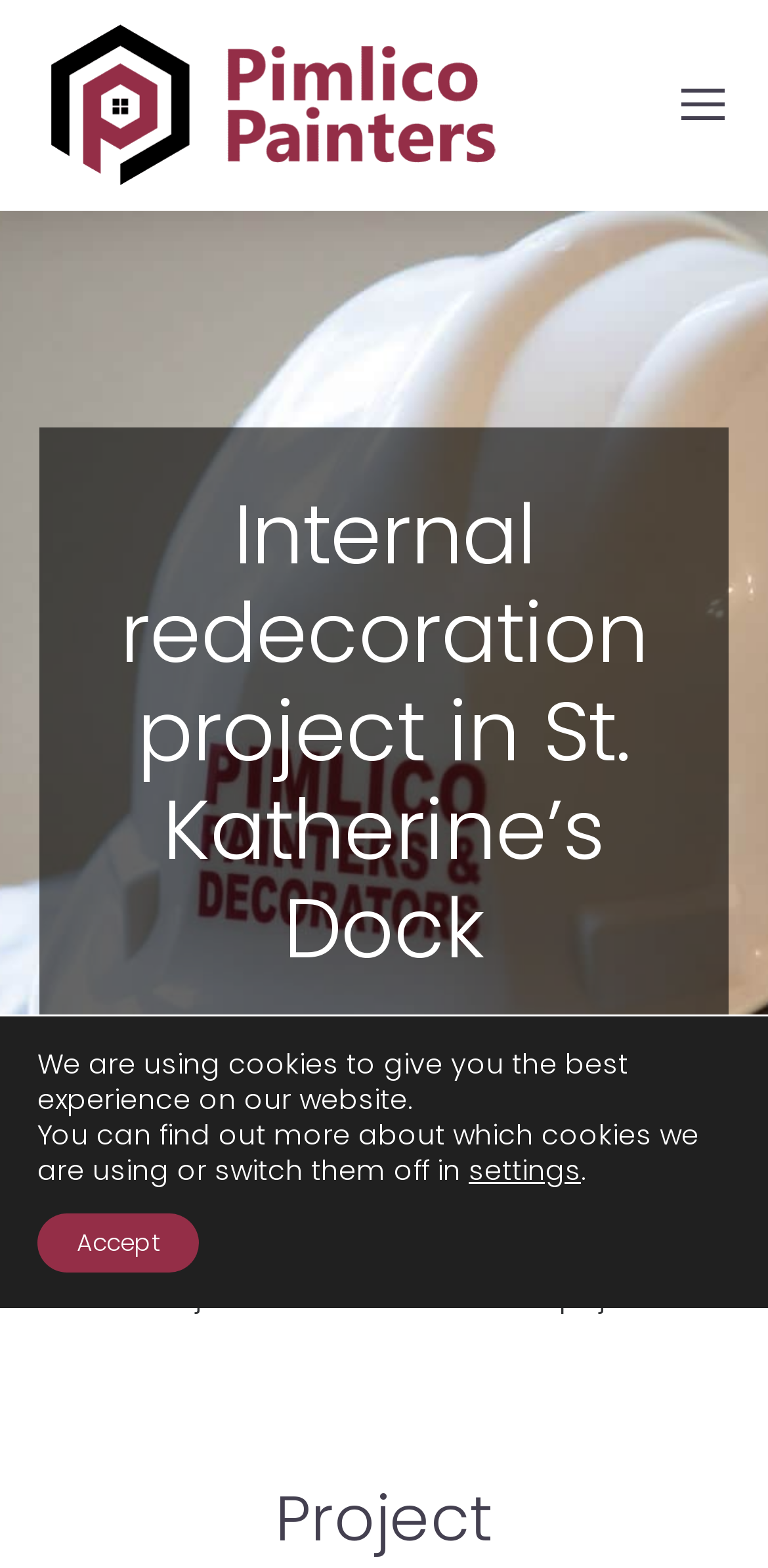Describe every aspect of the webpage in a detailed manner.

This webpage is about Pimlico Painters and Decorators, specifically showcasing their refurbishment project in St. Katherine's Dock. At the top right corner, there is a mobile menu icon. Below it, the company's logo and name "Pimlico Painters and Decorators" are displayed prominently. 

The main content of the webpage is an internal redecoration project in St. Katherine's Dock, which is announced by a heading. There are three links below the heading, indicating the navigation path: "You are here:", "Home", "Projects", and a partial text of the current project. 

At the bottom right corner, there is a "Go to Top" link accompanied by an icon. Below the main content, there is a GDPR Cookie Banner that occupies the full width of the page. The banner contains two paragraphs of text explaining the use of cookies, a "settings" button, and an "Accept" button.

On the bottom left and right corners, there are two links: "Contact Us" and "Call Us", respectively.